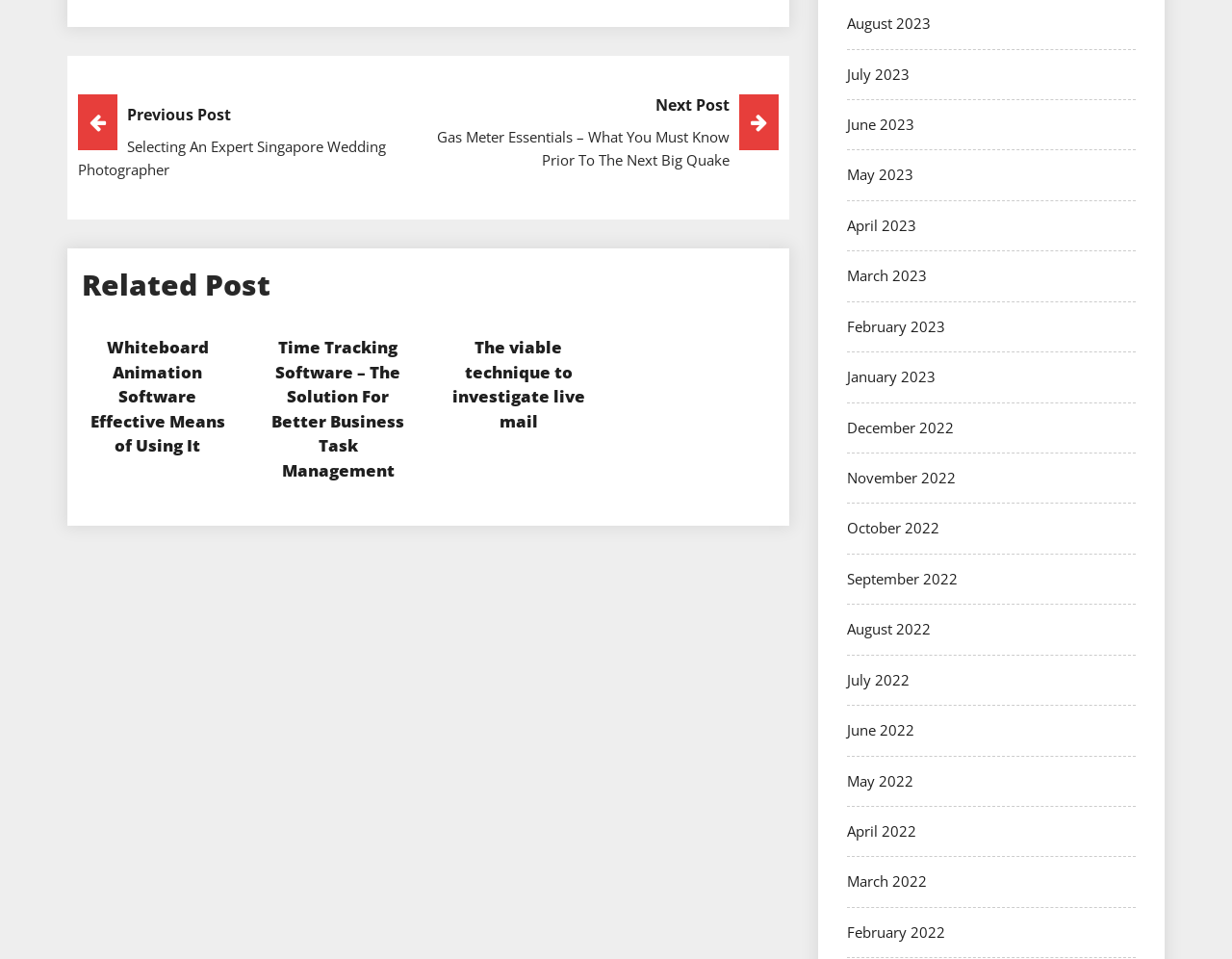Determine the bounding box coordinates (top-left x, top-left y, bottom-right x, bottom-right y) of the UI element described in the following text: June 2023

[0.688, 0.12, 0.742, 0.14]